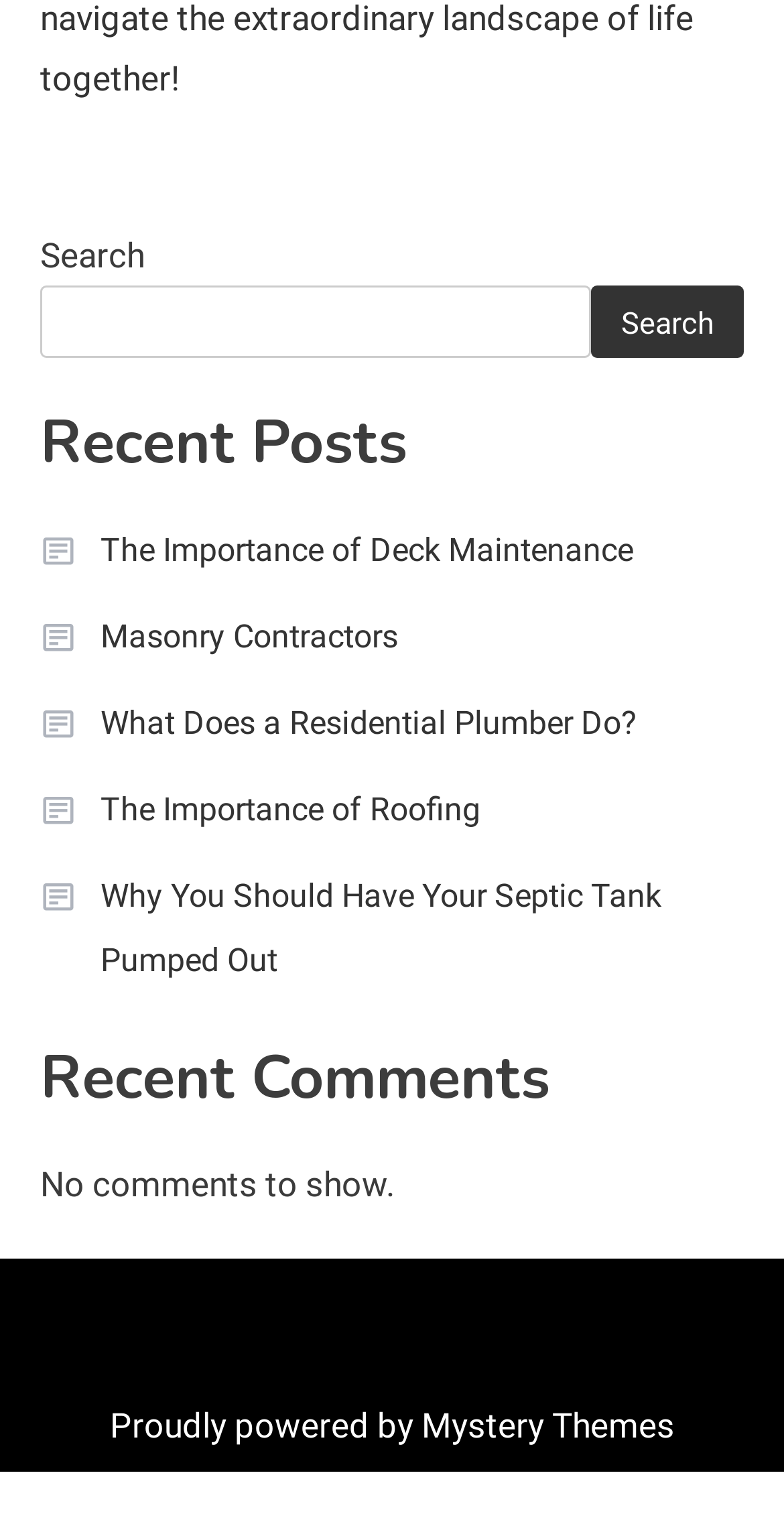Identify the bounding box coordinates of the clickable region required to complete the instruction: "view Recent Posts". The coordinates should be given as four float numbers within the range of 0 and 1, i.e., [left, top, right, bottom].

[0.051, 0.261, 0.949, 0.321]